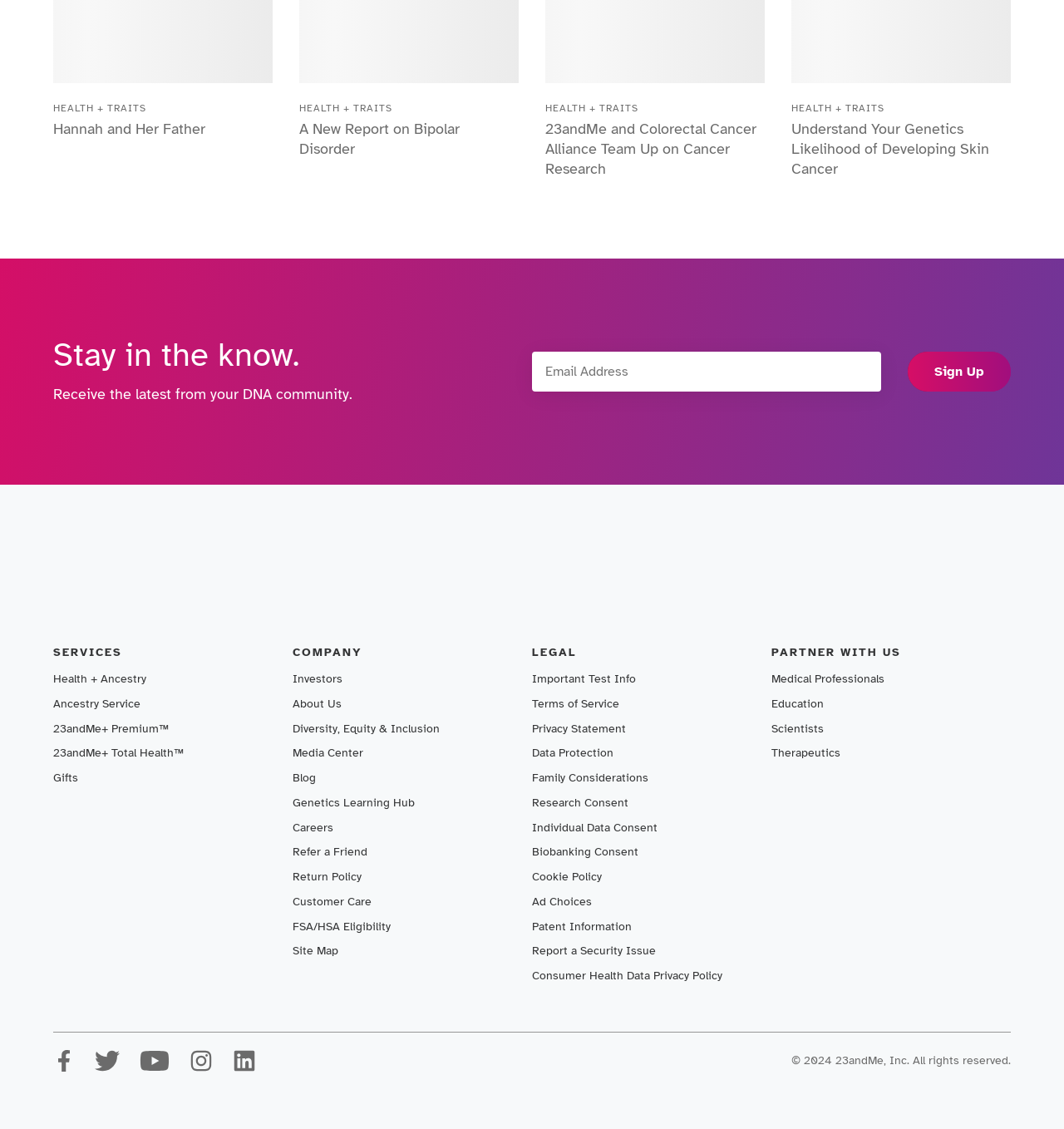Locate the bounding box coordinates of the area to click to fulfill this instruction: "Go to 'Home'". The bounding box should be presented as four float numbers between 0 and 1, in the order [left, top, right, bottom].

None